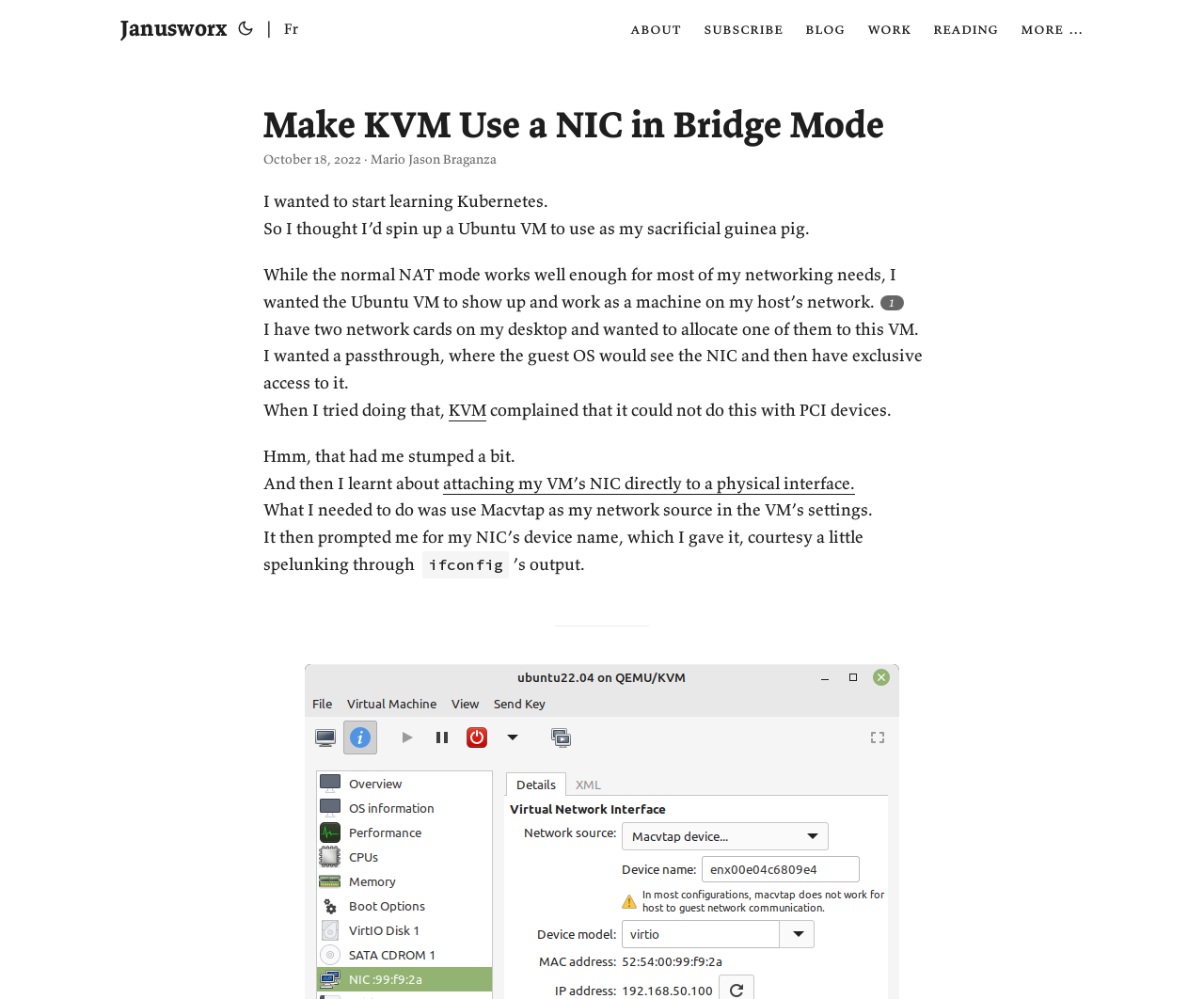Identify the bounding box of the UI element described as follows: "KVM". Provide the coordinates as four float numbers in the range of 0 to 1 [left, top, right, bottom].

[0.373, 0.399, 0.404, 0.421]